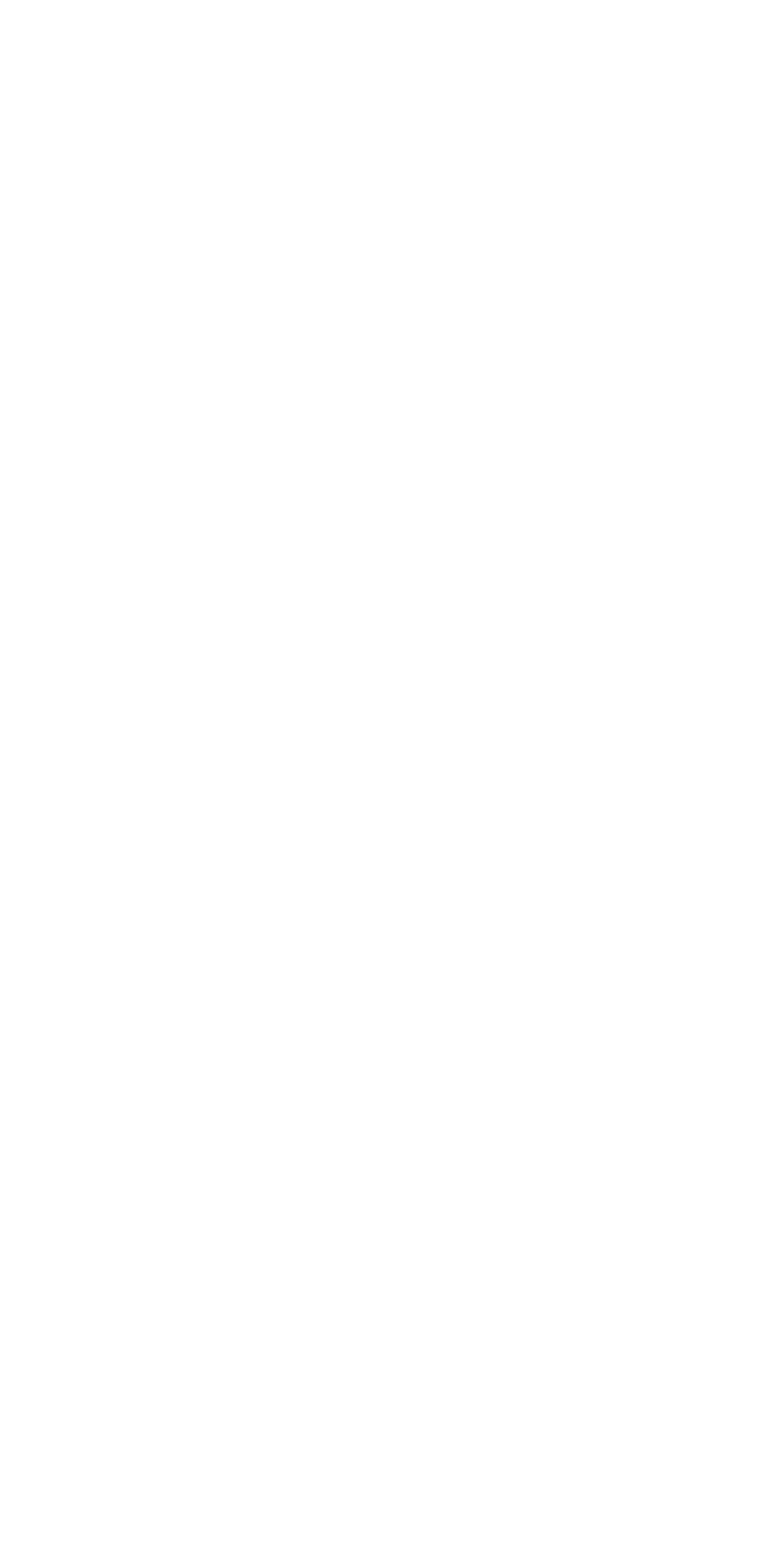Locate the bounding box coordinates of the clickable part needed for the task: "Click on Bottled category".

[0.077, 0.064, 0.213, 0.088]